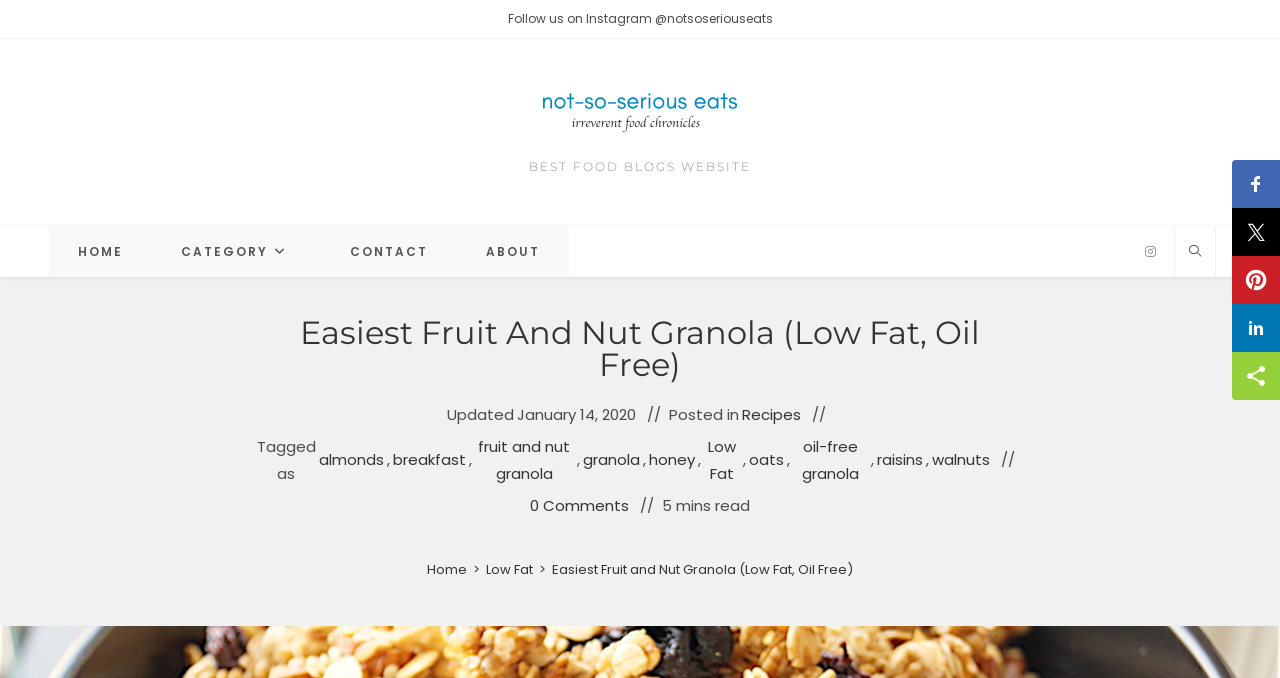Find the bounding box coordinates of the clickable area required to complete the following action: "Go to home page".

[0.038, 0.334, 0.119, 0.408]